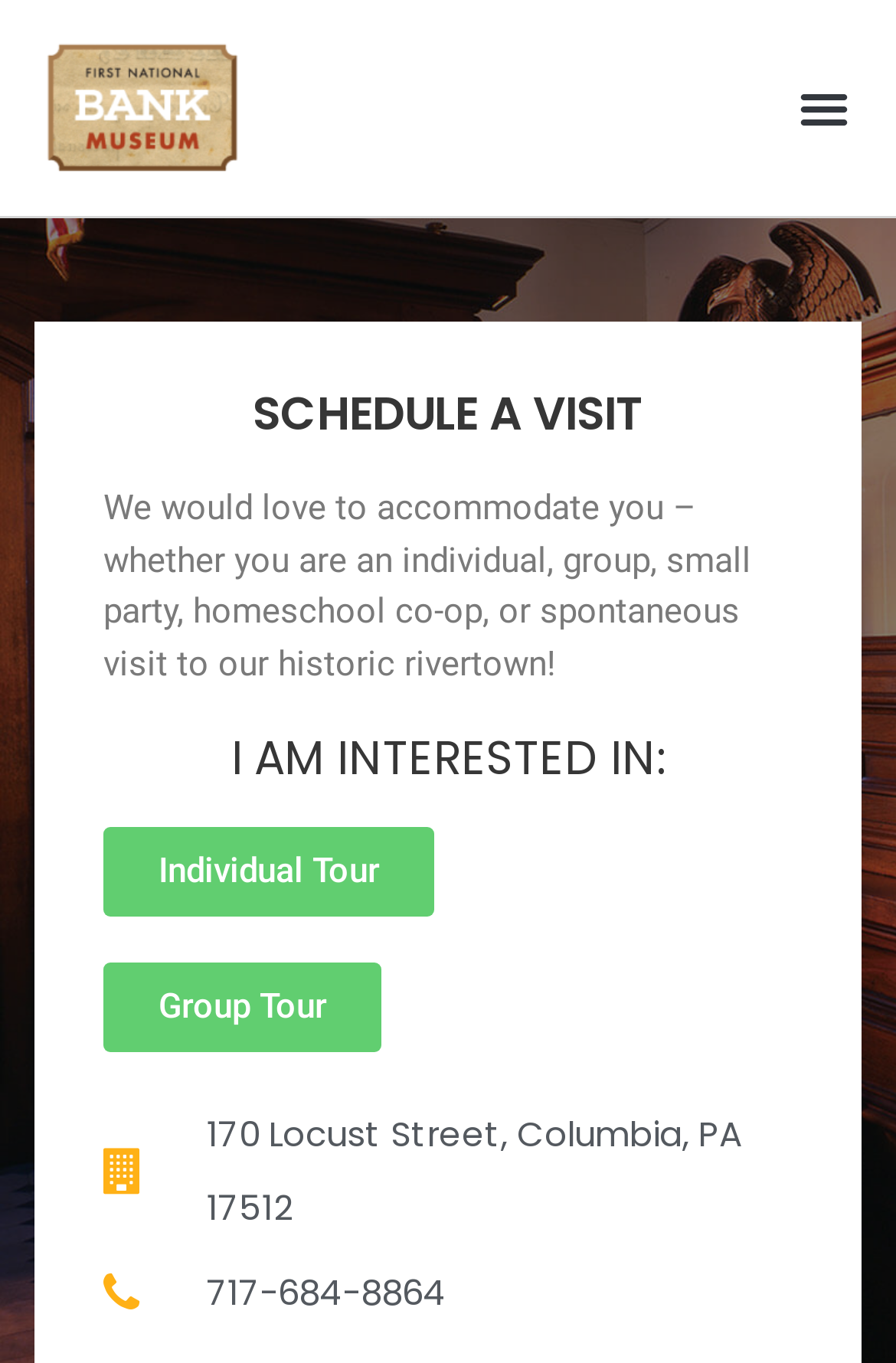Please determine the bounding box coordinates of the clickable area required to carry out the following instruction: "check out Hero Arts". The coordinates must be four float numbers between 0 and 1, represented as [left, top, right, bottom].

None